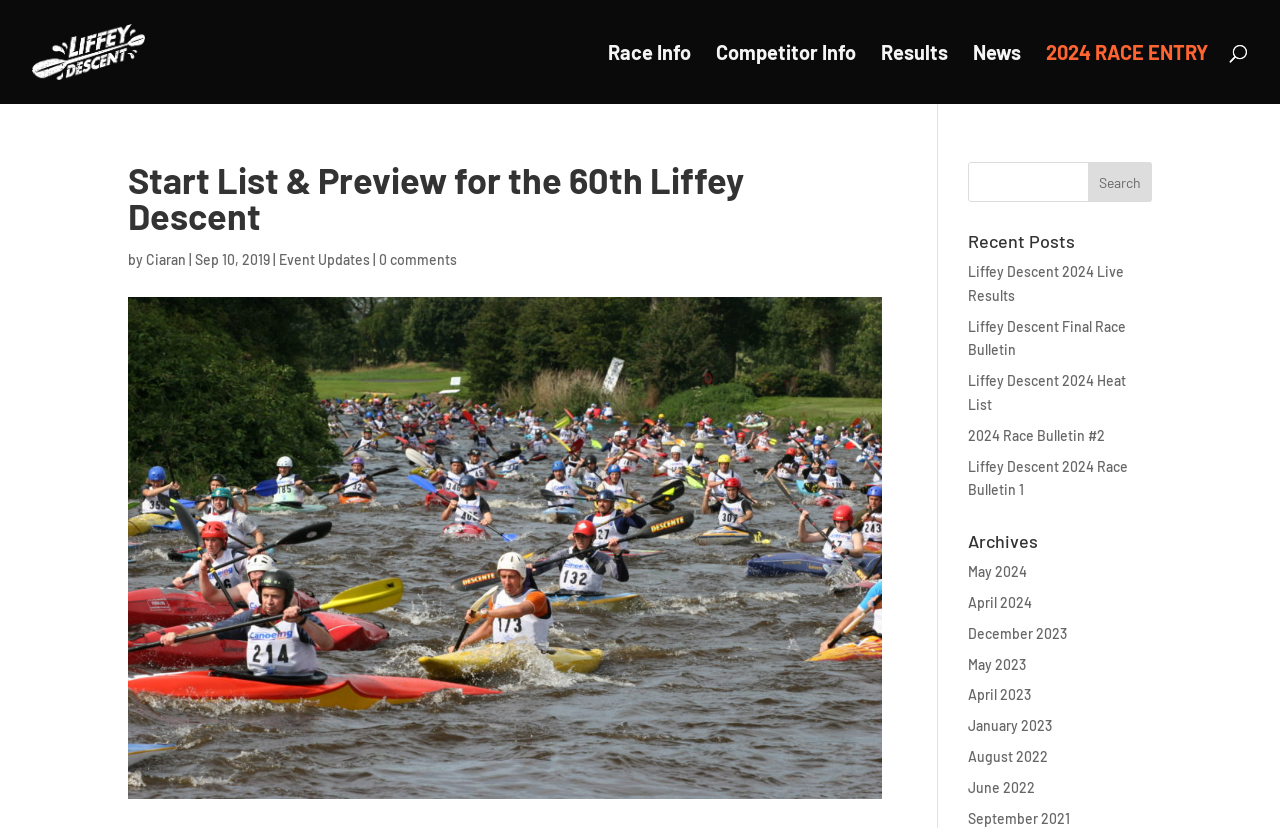Please pinpoint the bounding box coordinates for the region I should click to adhere to this instruction: "Click on the 'Politics' link".

None